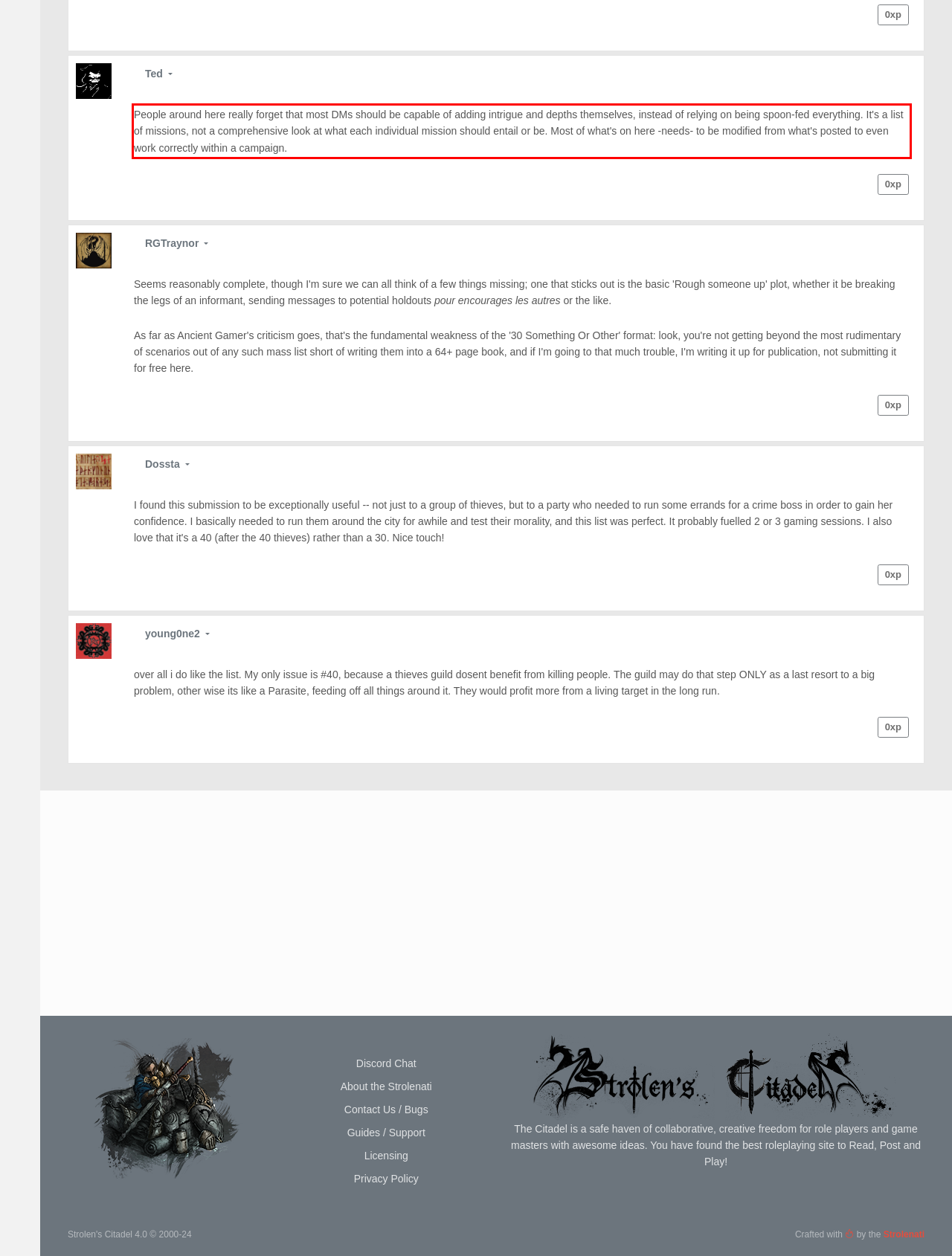Examine the screenshot of the webpage, locate the red bounding box, and perform OCR to extract the text contained within it.

People around here really forget that most DMs should be capable of adding intrigue and depths themselves, instead of relying on being spoon-fed everything. It's a list of missions, not a comprehensive look at what each individual mission should entail or be. Most of what's on here -needs- to be modified from what's posted to even work correctly within a campaign.